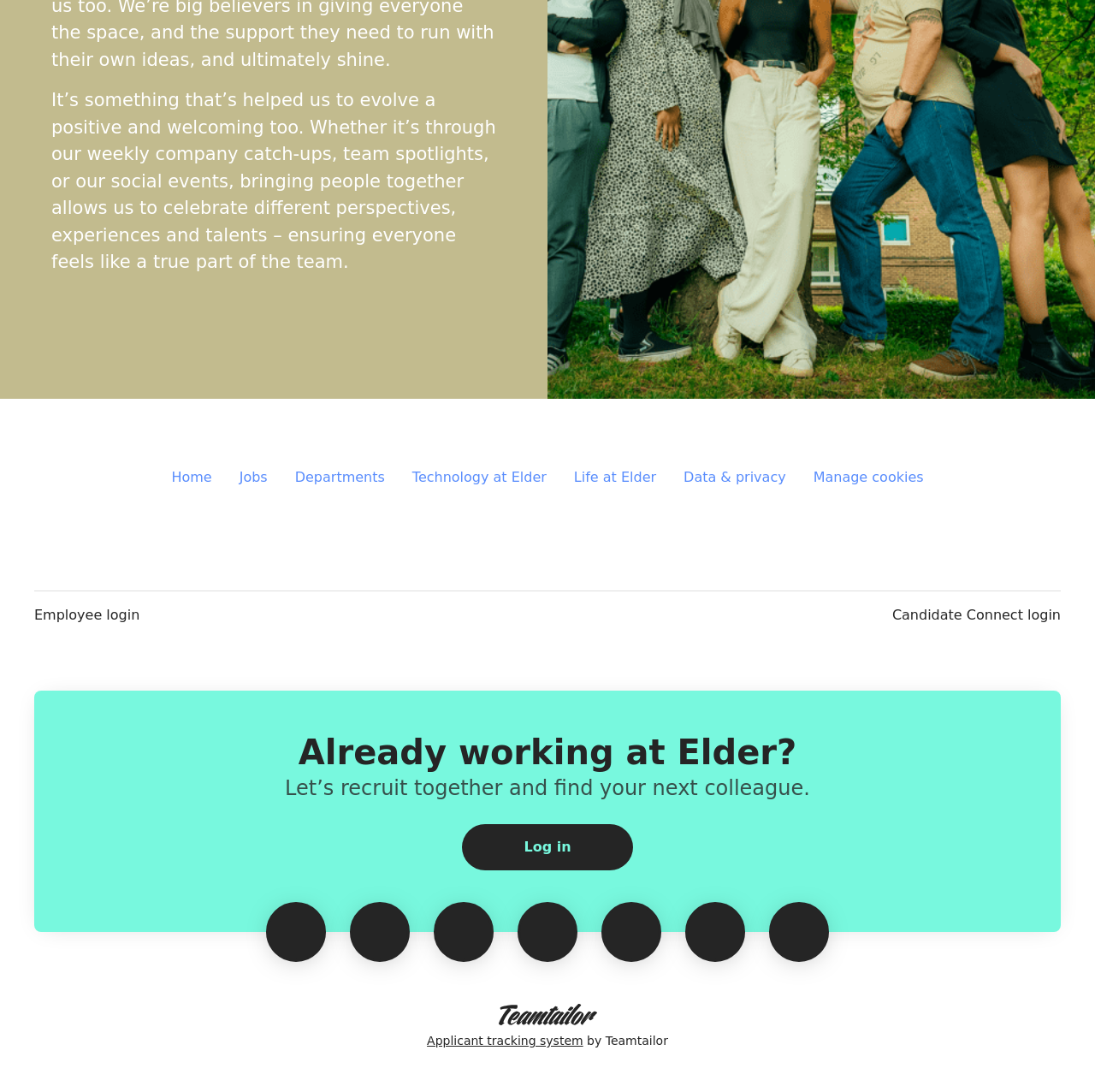What is the purpose of the company catch-ups?
Using the image as a reference, answer with just one word or a short phrase.

Celebrate different perspectives